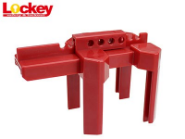What is the primary purpose of the ball valve lockout device?
Please use the image to provide a one-word or short phrase answer.

Safety